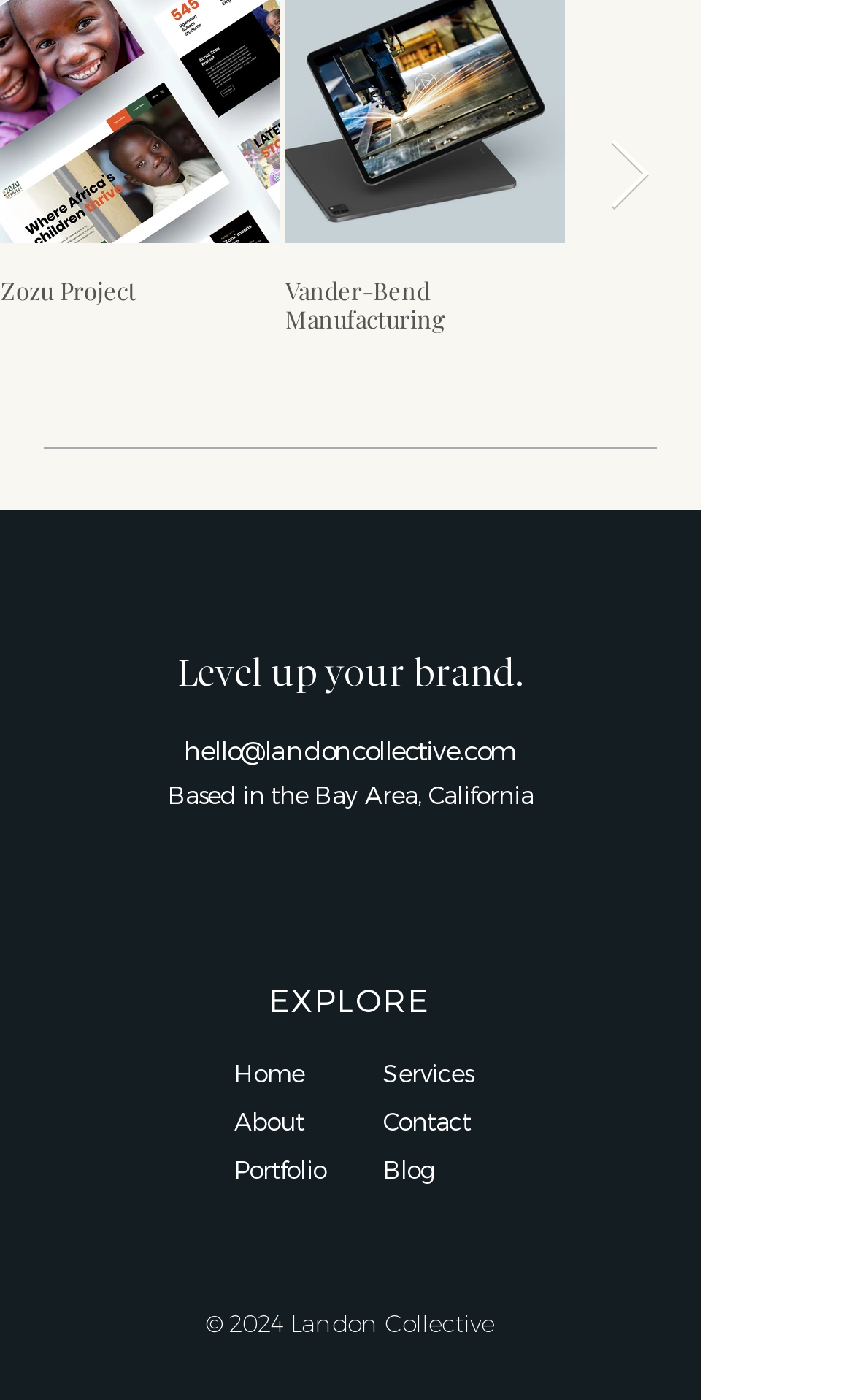Find the bounding box coordinates of the clickable area required to complete the following action: "Contact via email".

[0.214, 0.527, 0.606, 0.547]